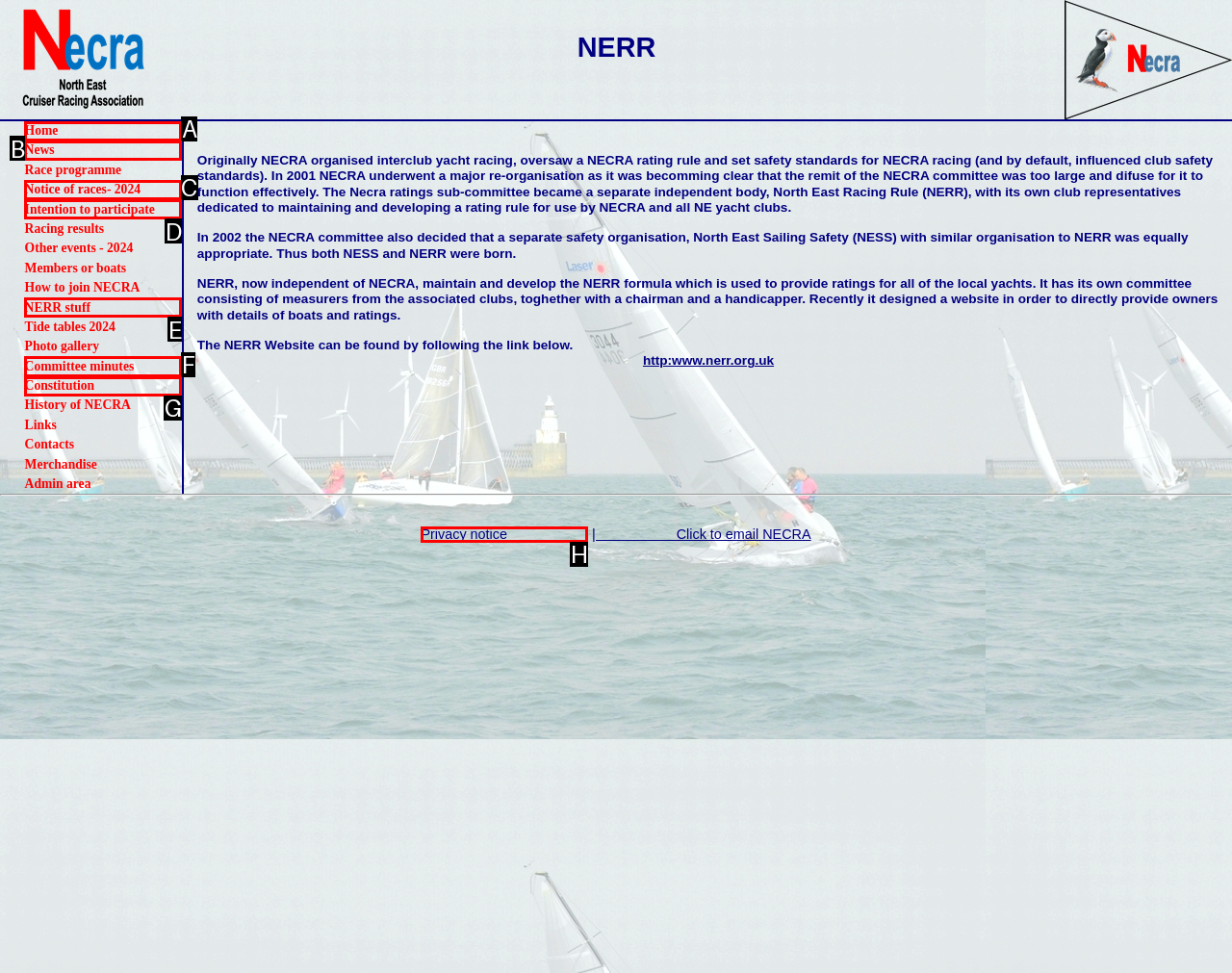Determine the right option to click to perform this task: Visit Notice of races- 2024
Answer with the correct letter from the given choices directly.

C